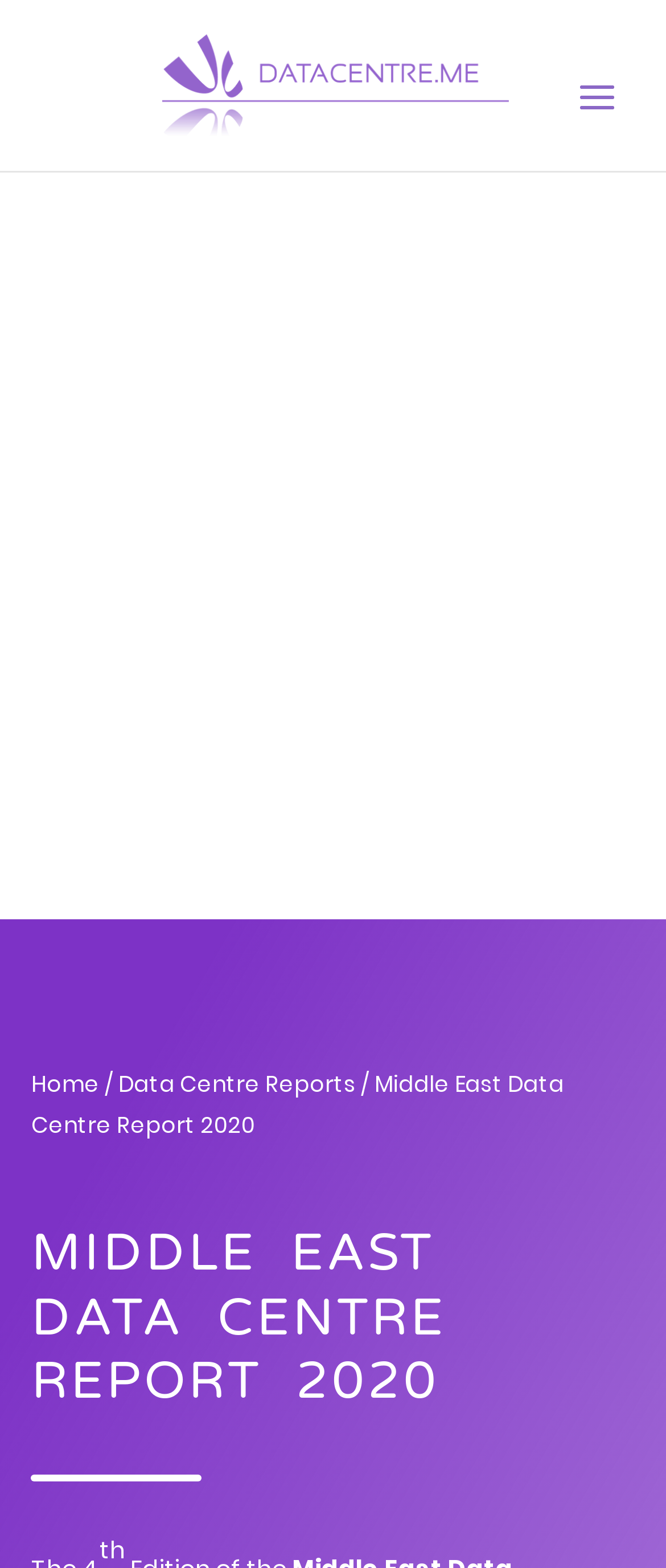Create a detailed summary of the webpage's content and design.

The webpage is about the Middle East Data Centre Report 2020, with a prominent link to DATACENTRE.ME at the top, accompanied by an image with the same name. Below this, there are several rows of images, each representing a different company, including CNet Training, ABB, and Cannon Technologies. These images are arranged in a table layout, spanning the full width of the page.

On the right side of the page, there is a navigation section with a breadcrumb trail, showing the current page's location within the website's hierarchy. The breadcrumb trail consists of links to the Home page and the Data Centre Reports page, with the current page's title, "Middle East Data Centre Report 2020", displayed at the end.

Further down the page, there is a prominent heading that reads "MIDDLE EAST DATA CENTRE REPORT 2020", taking up a significant portion of the page's width. At the very bottom of the page, there is a superscript element with the text "th", although its exact purpose is unclear.

Overall, the page appears to be a product page or a landing page for the Middle East Data Centre Report 2020, with a focus on showcasing the report's availability and providing navigation to related pages on the website.